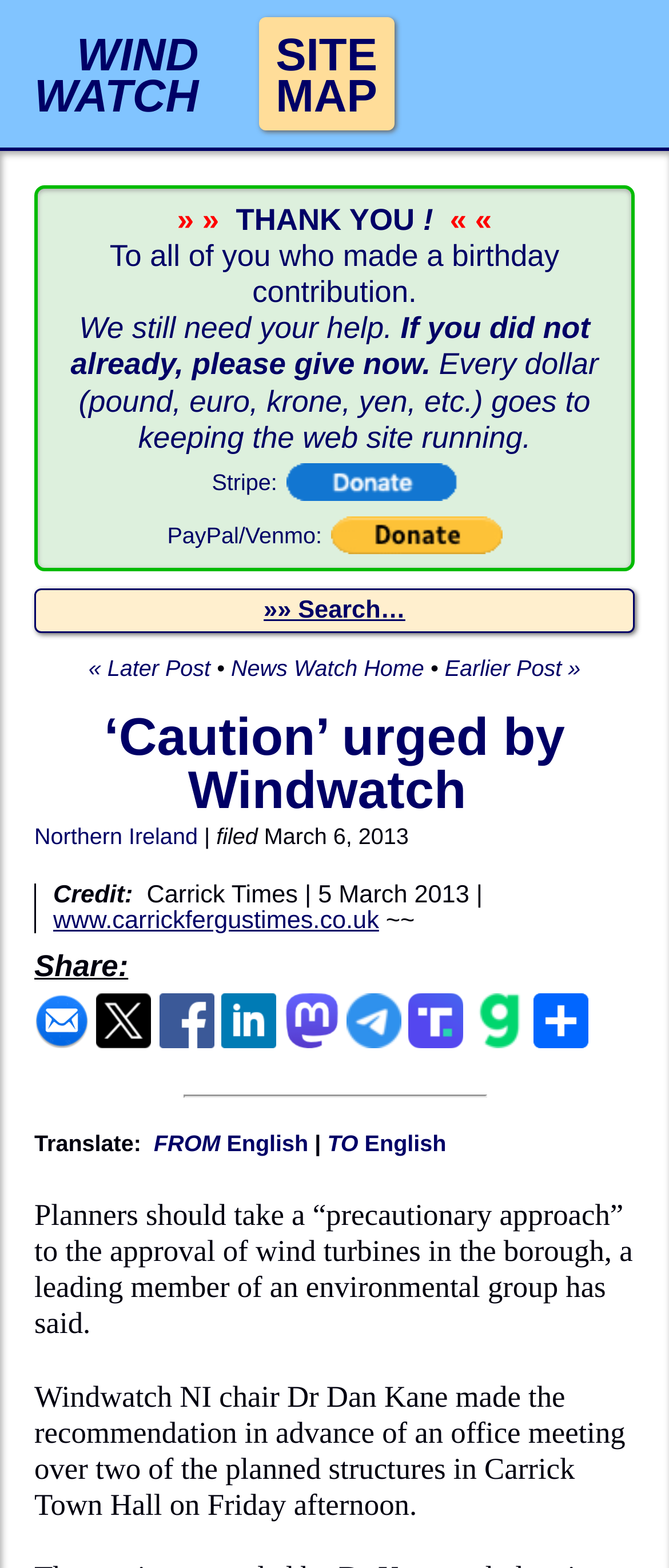Identify the bounding box coordinates for the element you need to click to achieve the following task: "Search for something". The coordinates must be four float values ranging from 0 to 1, formatted as [left, top, right, bottom].

[0.394, 0.381, 0.606, 0.398]